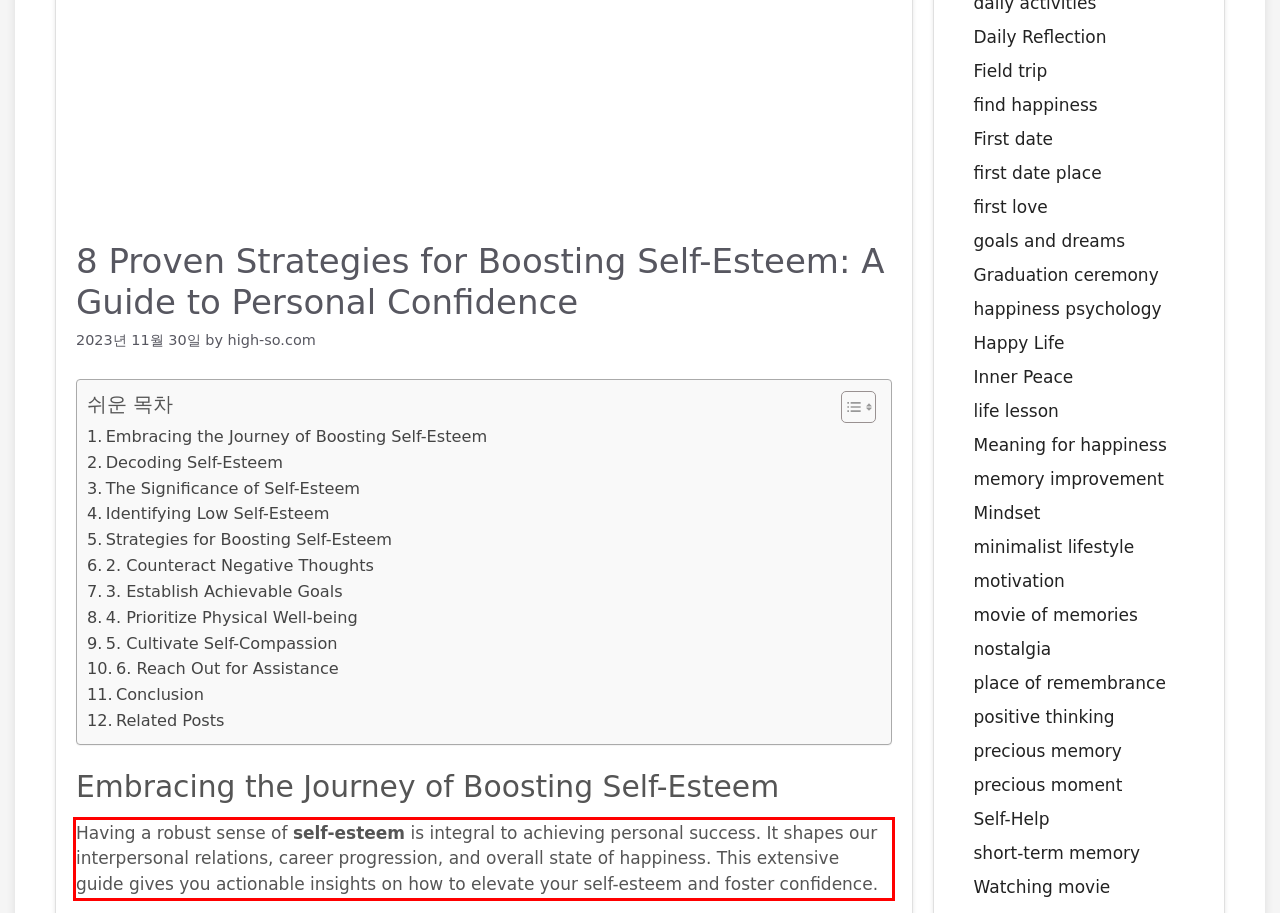In the screenshot of the webpage, find the red bounding box and perform OCR to obtain the text content restricted within this red bounding box.

Having a robust sense of self-esteem is integral to achieving personal success. It shapes our interpersonal relations, career progression, and overall state of happiness. This extensive guide gives you actionable insights on how to elevate your self-esteem and foster confidence.